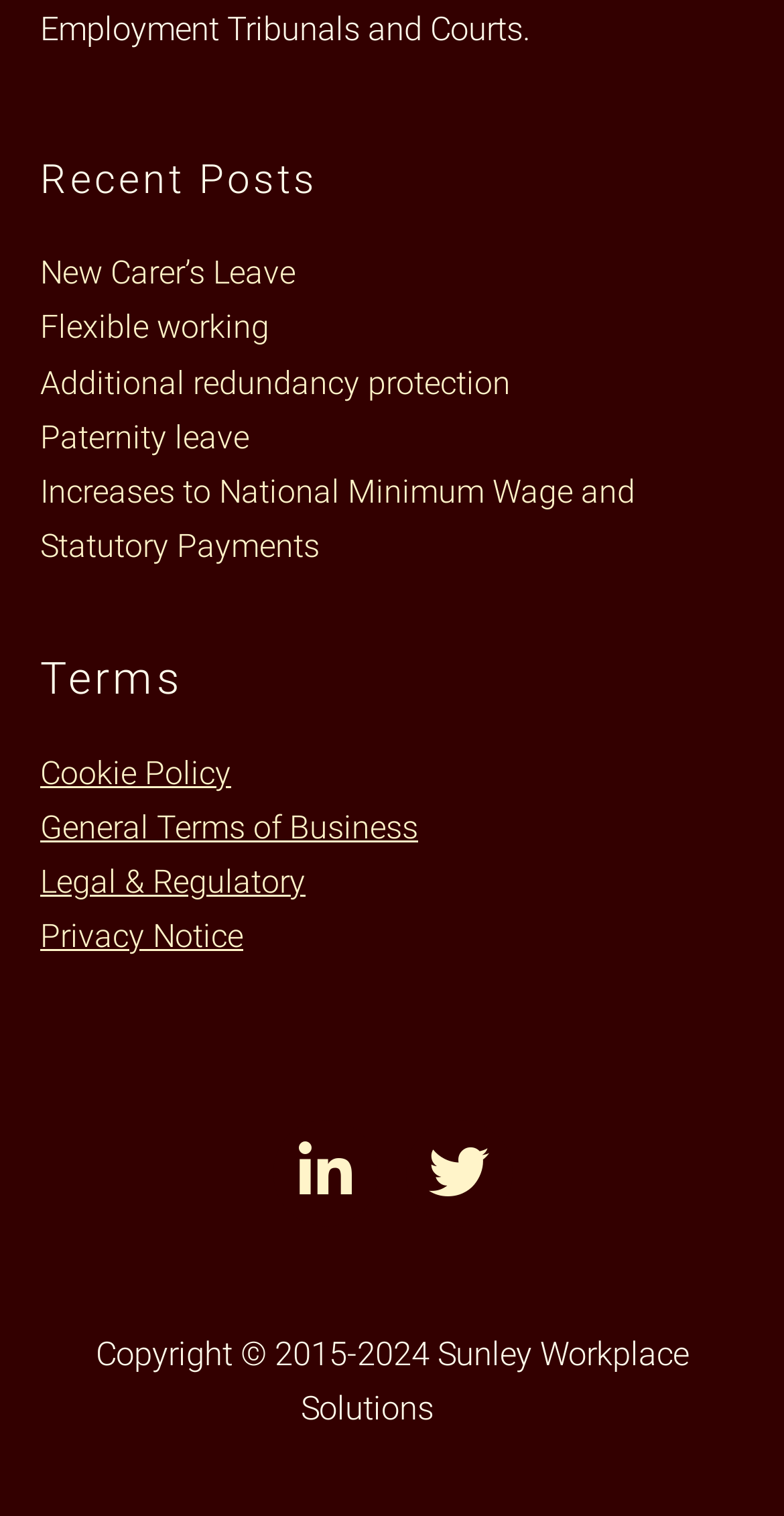What is the name of the company that designed the website?
Carefully analyze the image and provide a detailed answer to the question.

I found the link 'kent website design by fairly marvellous' at the bottom of the page, which indicates that the website was designed by 'Fairly Marvellous'.